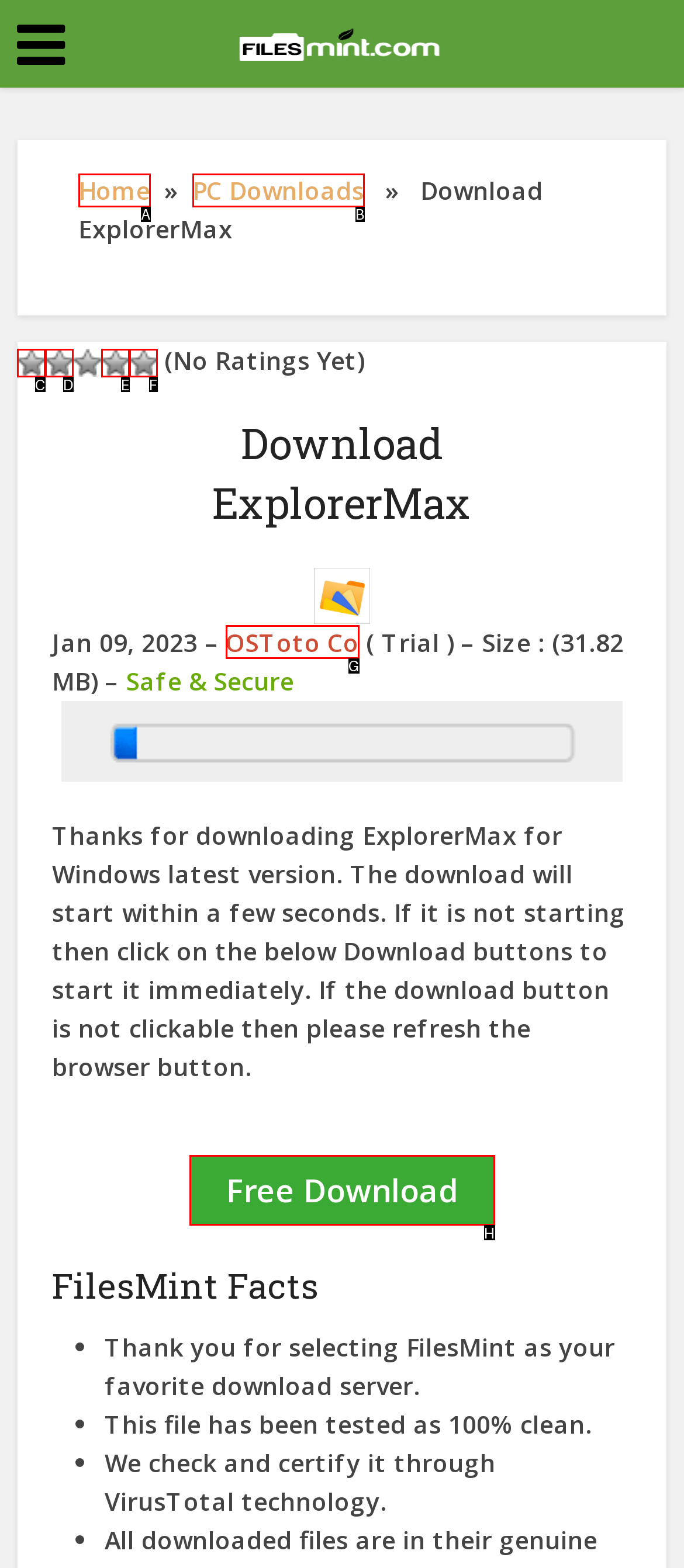Which letter corresponds to the correct option to complete the task: Click the 'OSToto Co' link?
Answer with the letter of the chosen UI element.

G